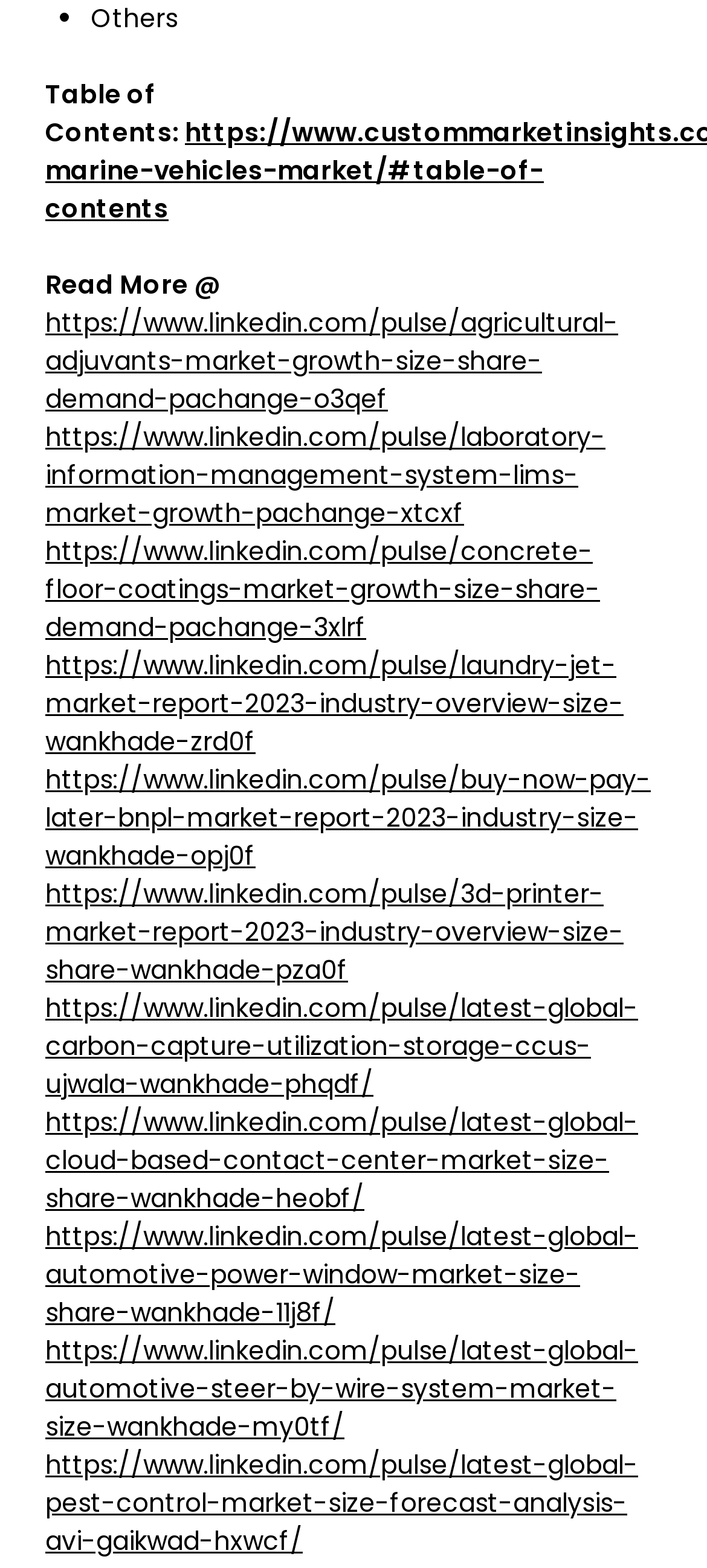How many words are in the second link?
Give a one-word or short phrase answer based on the image.

9